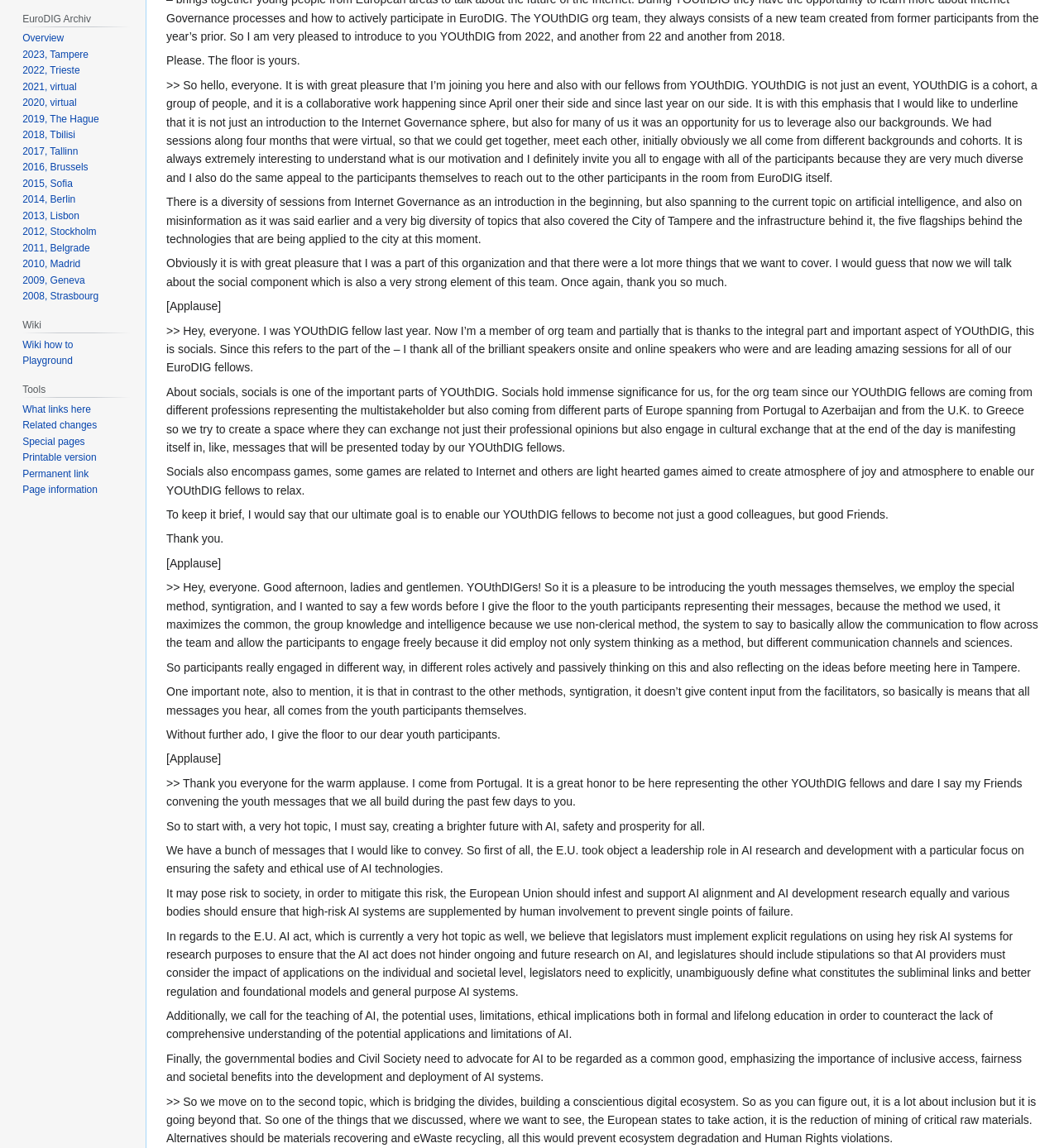Identify and provide the bounding box coordinates of the UI element described: "Permanent link". The coordinates should be formatted as [left, top, right, bottom], with each number being a float between 0 and 1.

[0.021, 0.407, 0.084, 0.418]